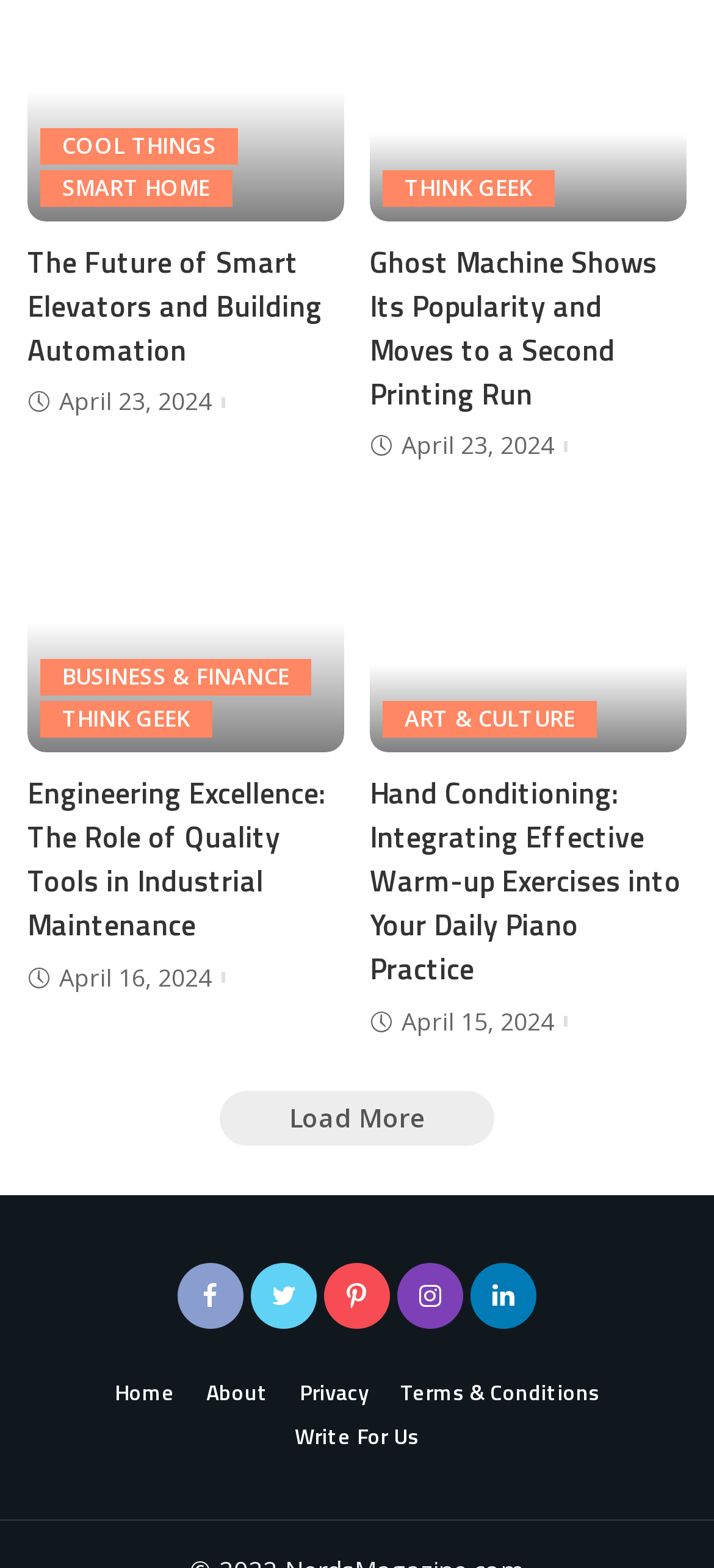Provide a brief response in the form of a single word or phrase:
What is the date of the latest article?

April 23, 2024